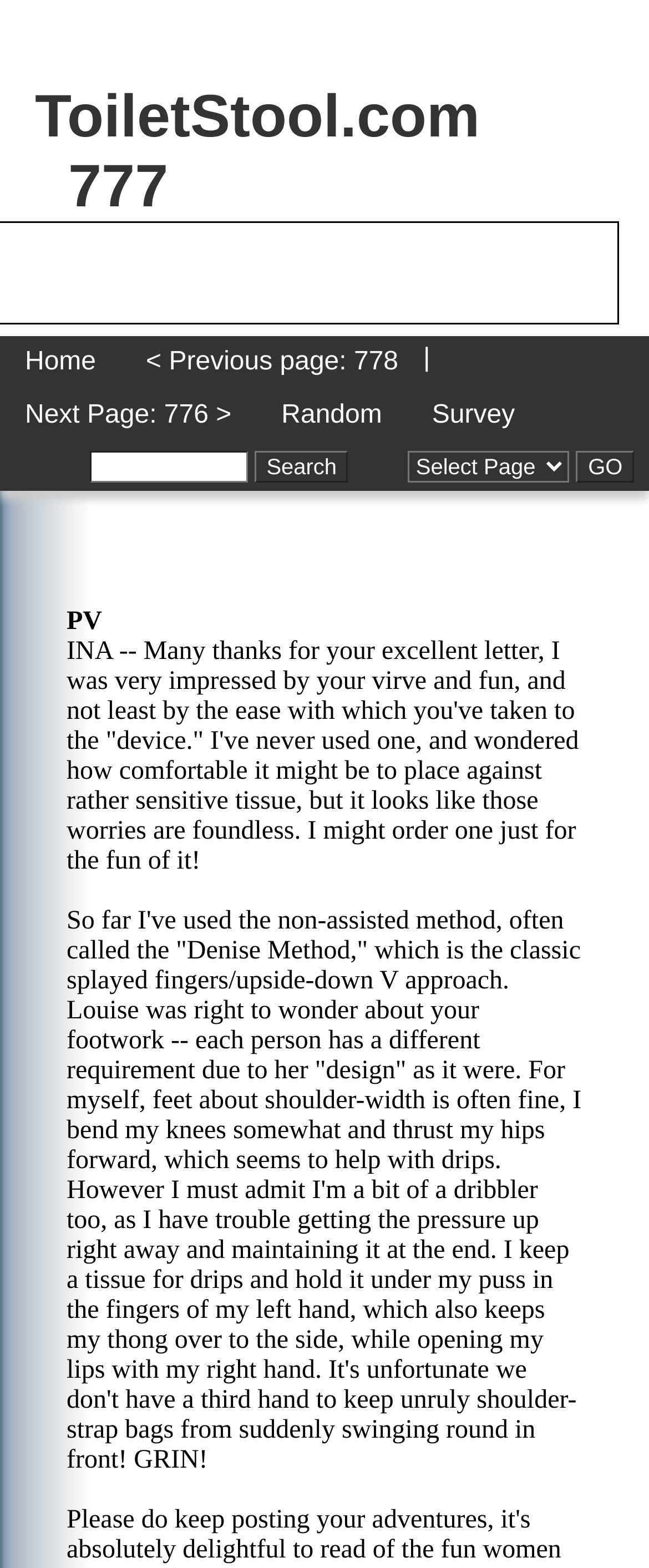Please identify the bounding box coordinates of the element on the webpage that should be clicked to follow this instruction: "Search for something". The bounding box coordinates should be given as four float numbers between 0 and 1, formatted as [left, top, right, bottom].

[0.393, 0.287, 0.537, 0.307]